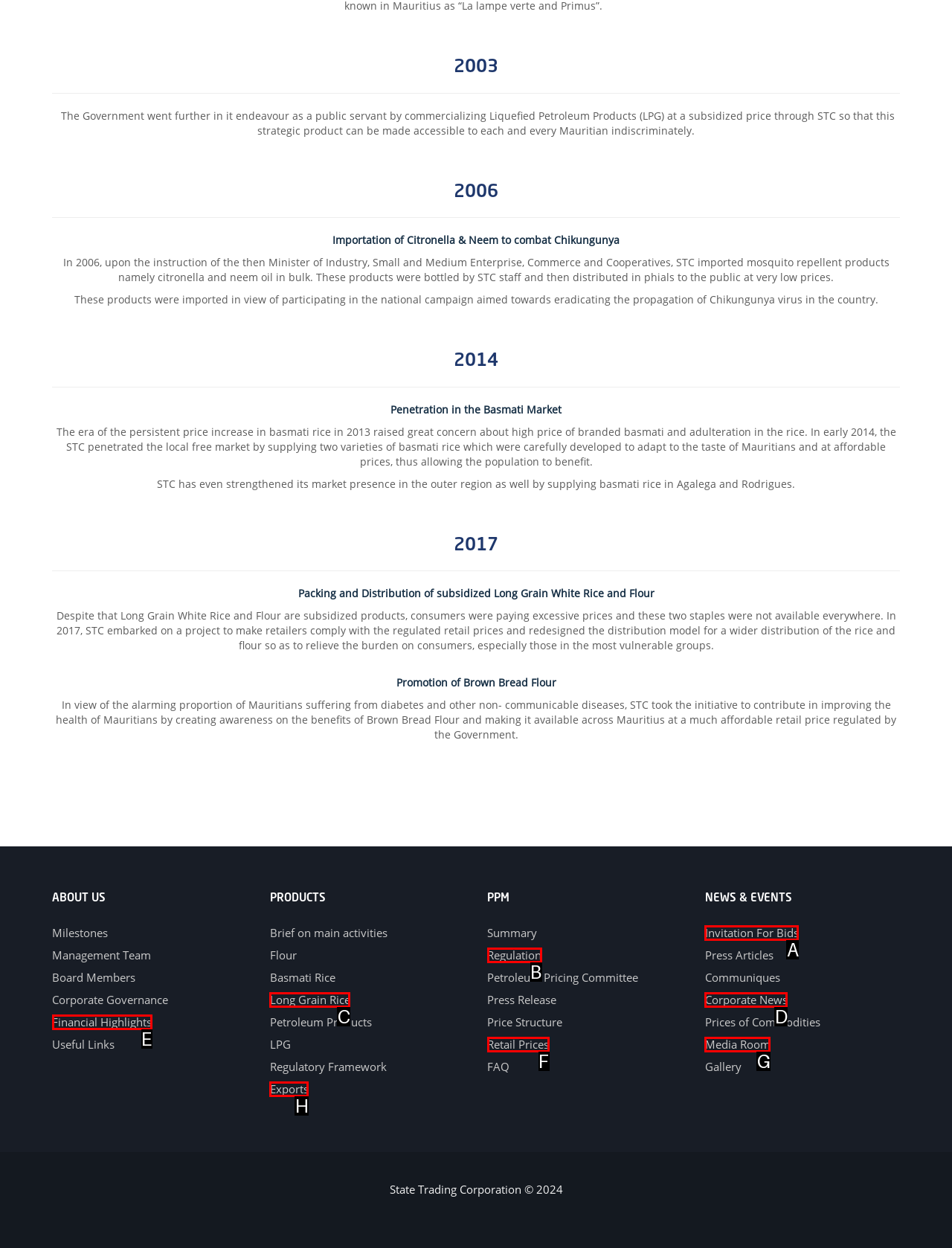Find the option that matches this description: Exports
Provide the corresponding letter directly.

H